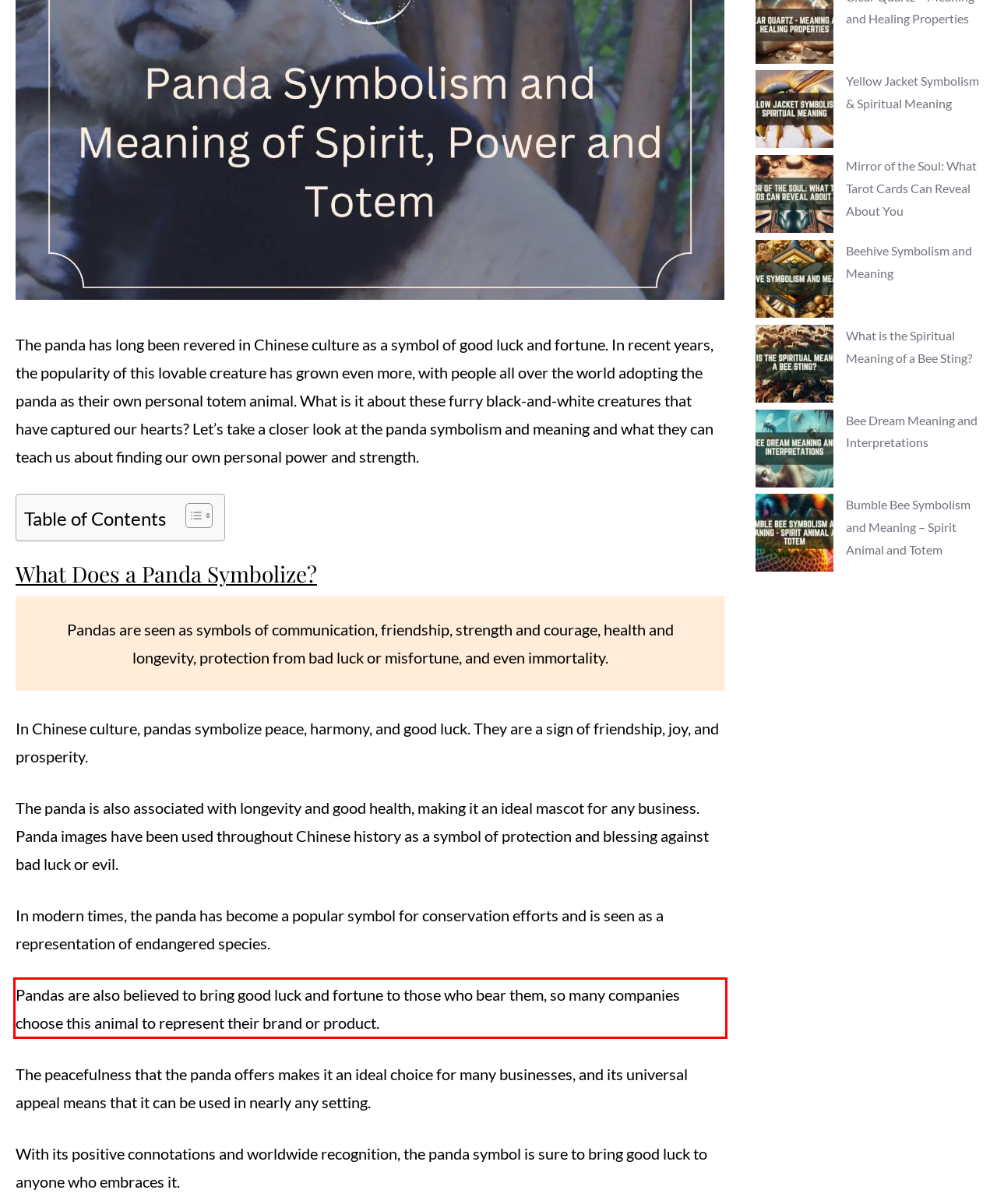Identify and transcribe the text content enclosed by the red bounding box in the given screenshot.

Pandas are also believed to bring good luck and fortune to those who bear them, so many companies choose this animal to represent their brand or product.